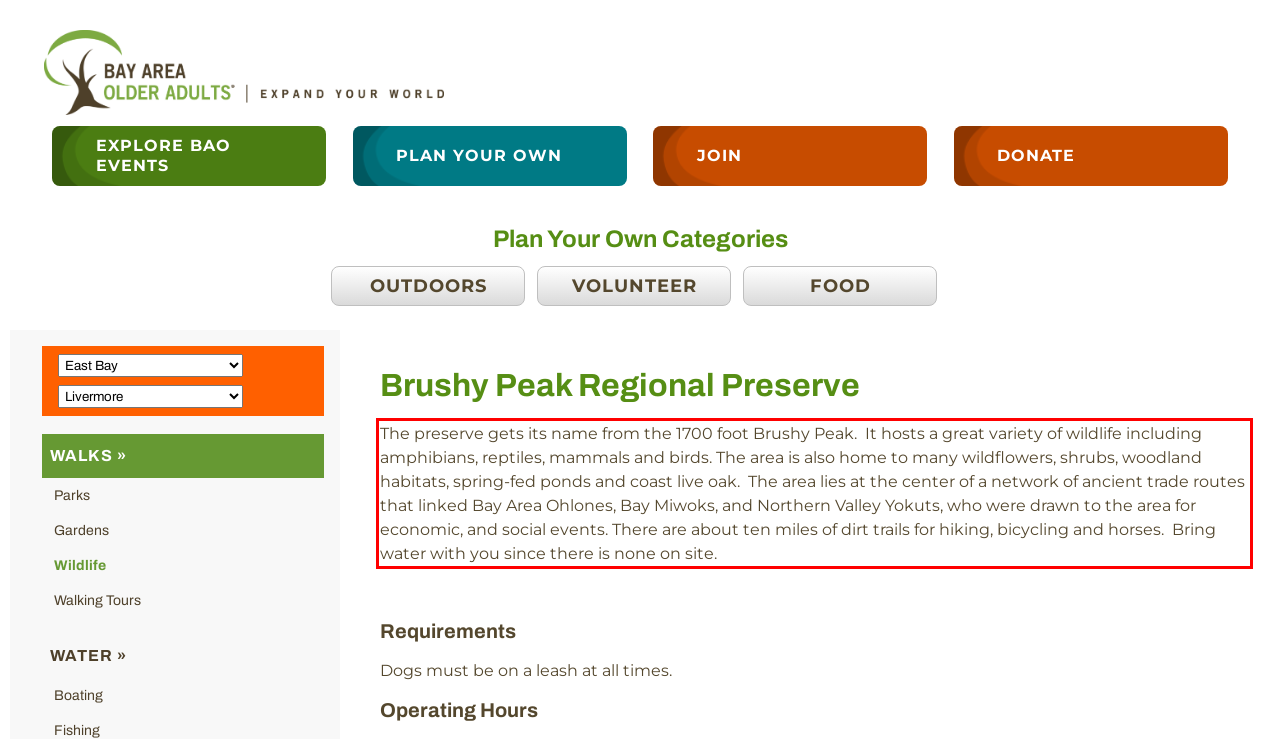You have a screenshot with a red rectangle around a UI element. Recognize and extract the text within this red bounding box using OCR.

The preserve gets its name from the 1700 foot Brushy Peak. It hosts a great variety of wildlife including amphibians, reptiles, mammals and birds. The area is also home to many wildflowers, shrubs, woodland habitats, spring-fed ponds and coast live oak. The area lies at the center of a network of ancient trade routes that linked Bay Area Ohlones, Bay Miwoks, and Northern Valley Yokuts, who were drawn to the area for economic, and social events. There are about ten miles of dirt trails for hiking, bicycling and horses. Bring water with you since there is none on site.